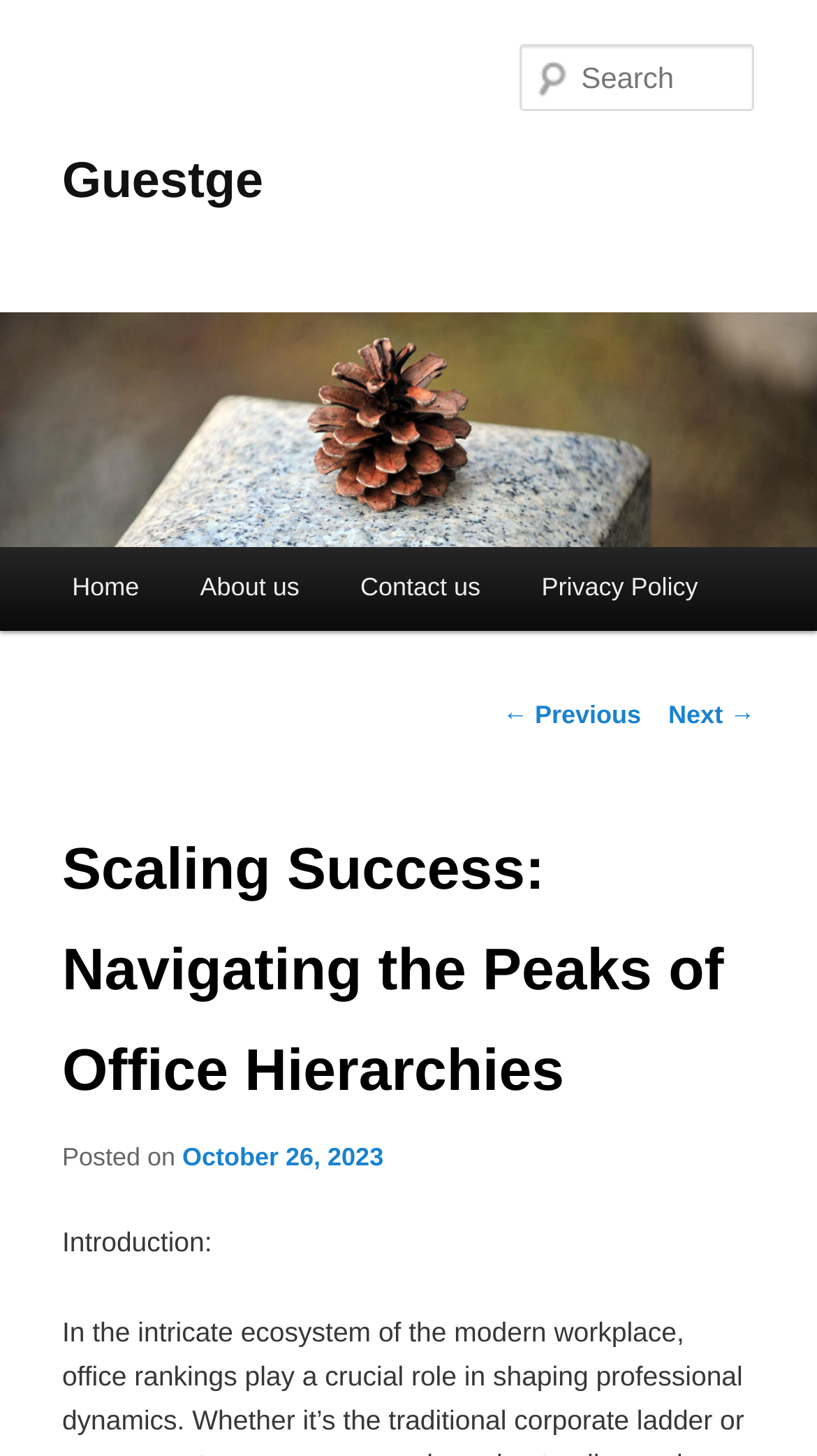Determine the bounding box coordinates for the clickable element required to fulfill the instruction: "read the previous post". Provide the coordinates as four float numbers between 0 and 1, i.e., [left, top, right, bottom].

[0.615, 0.481, 0.785, 0.501]